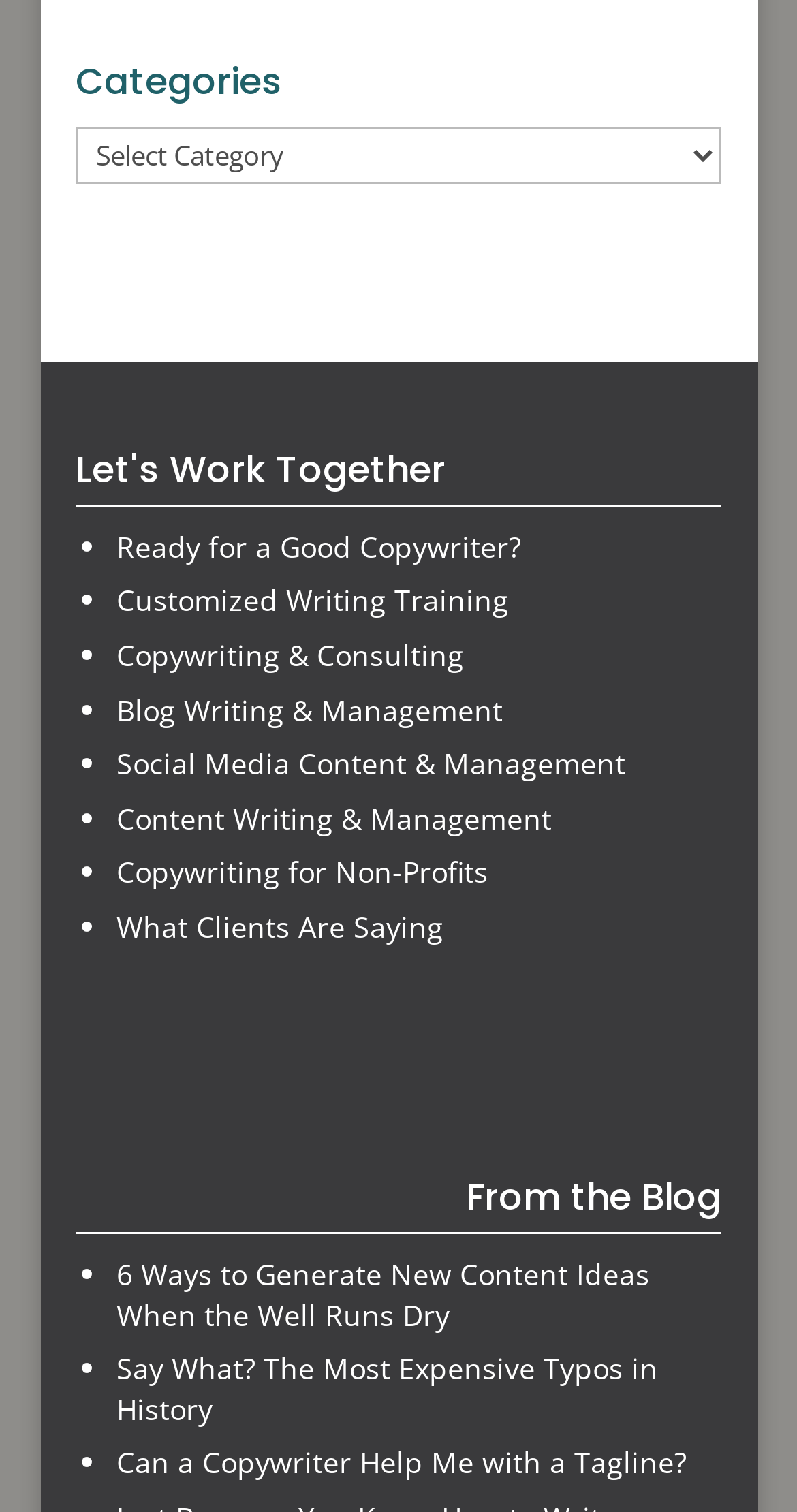Using the description "Ready for a Good Copywriter?", predict the bounding box of the relevant HTML element.

[0.146, 0.349, 0.654, 0.375]